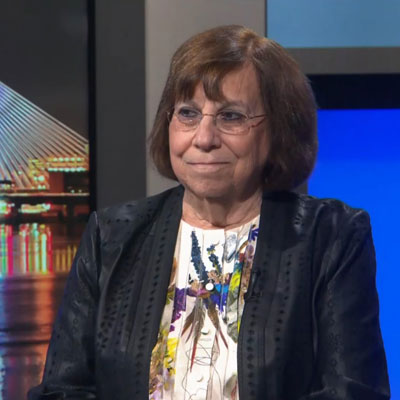Convey a detailed narrative of what is depicted in the image.

The image features Carol R. Saivetz, a senior advisor for MIT's Security Studies Program, seated in a news studio. She has shoulder-length brown hair and wears glasses, complemented by a black jacket over a white top adorned with colorful floral designs. The background displays a modern cityscape with illuminated structures, indicating a professional media setting. This image likely accompanies content related to her insights on geopolitical issues, particularly in the context of Ukraine, as suggested by her recent involvement in discussions surrounding the country's counteroffensive efforts against Russia.